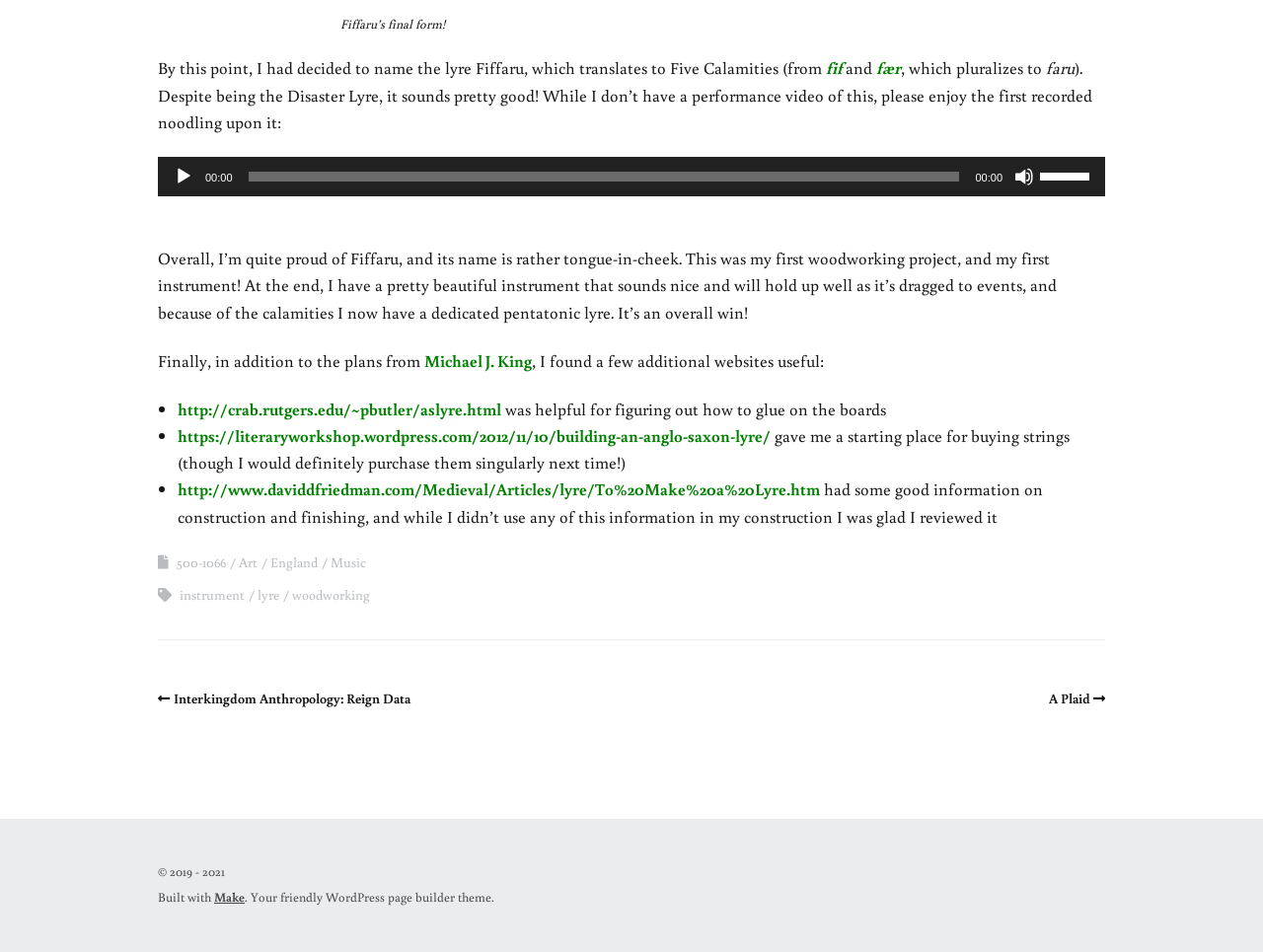Highlight the bounding box coordinates of the element you need to click to perform the following instruction: "Play the audio."

[0.138, 0.175, 0.153, 0.196]